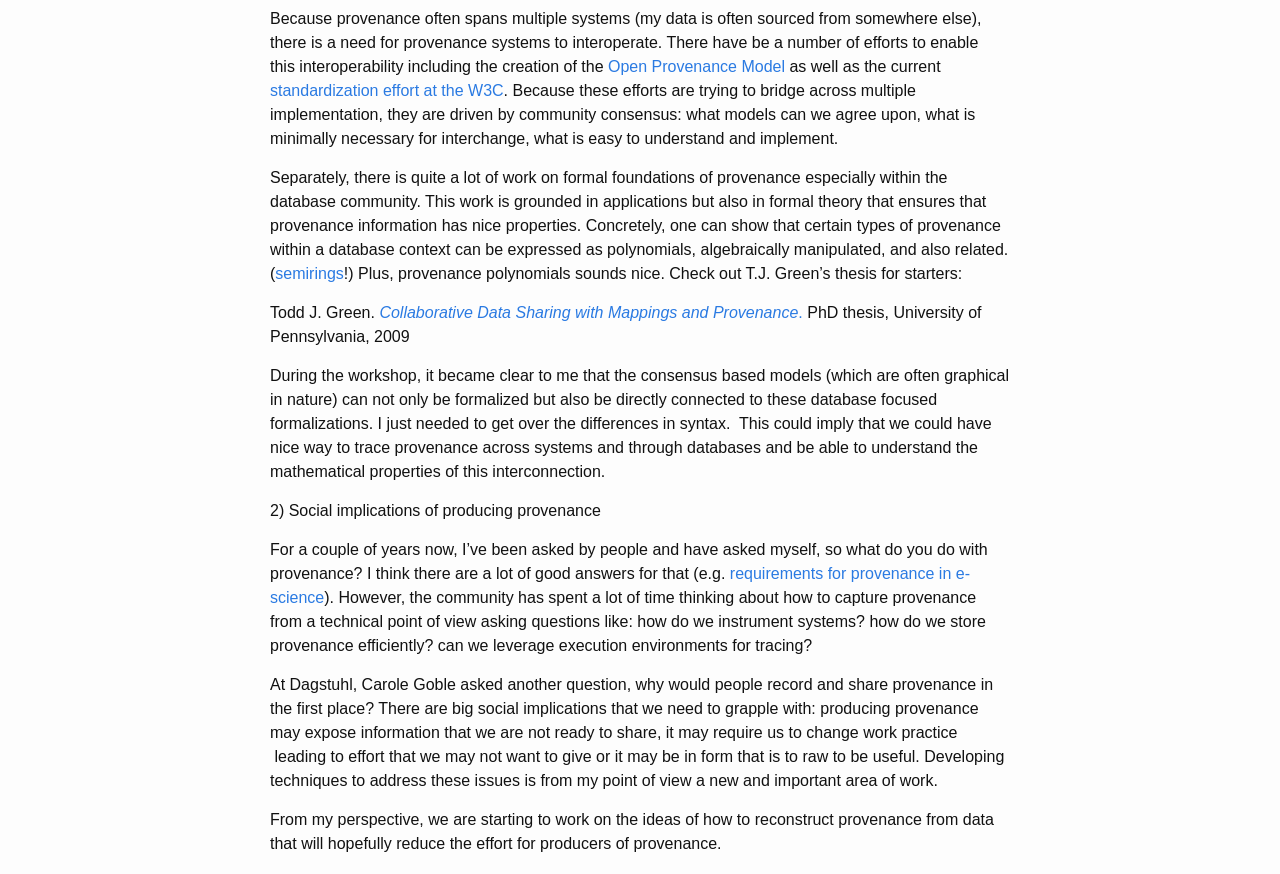Provide the bounding box coordinates in the format (top-left x, top-left y, bottom-right x, bottom-right y). All values are floating point numbers between 0 and 1. Determine the bounding box coordinate of the UI element described as: requirements for provenance in e-science

[0.211, 0.646, 0.758, 0.693]